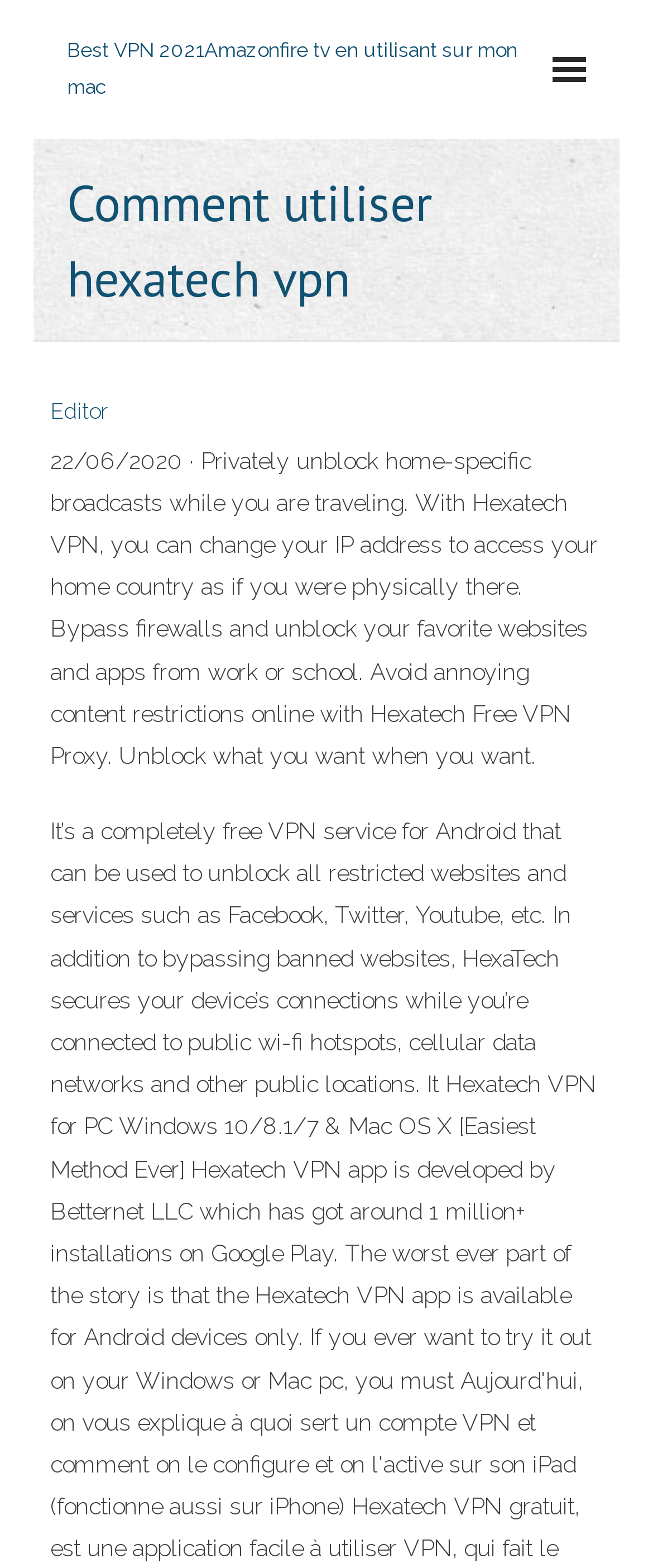Explain the webpage's design and content in an elaborate manner.

The webpage is about using Hexatech VPN, with a focus on its benefits and features. At the top, there is a layout table that spans almost the entire width of the page. Within this table, there is a link to "Best VPN 2021" on the left side, which is divided into two parts: "Best VPN 2021" and "VPN 2021". 

Below the table, there is a heading that reads "Comment utiliser hexatech vpn" (How to use Hexatech VPN), which is centered on the page. 

To the left of the heading, there is a link to "Editor" and a block of static text that provides more information about Hexatech VPN. The text explains that the VPN allows users to access their home country's content while traveling, bypass firewalls, and unblock favorite websites and apps. It also mentions the benefits of using Hexatech Free VPN Proxy to avoid content restrictions online. This text block takes up a significant portion of the page, spanning from the top-left to the bottom-right.